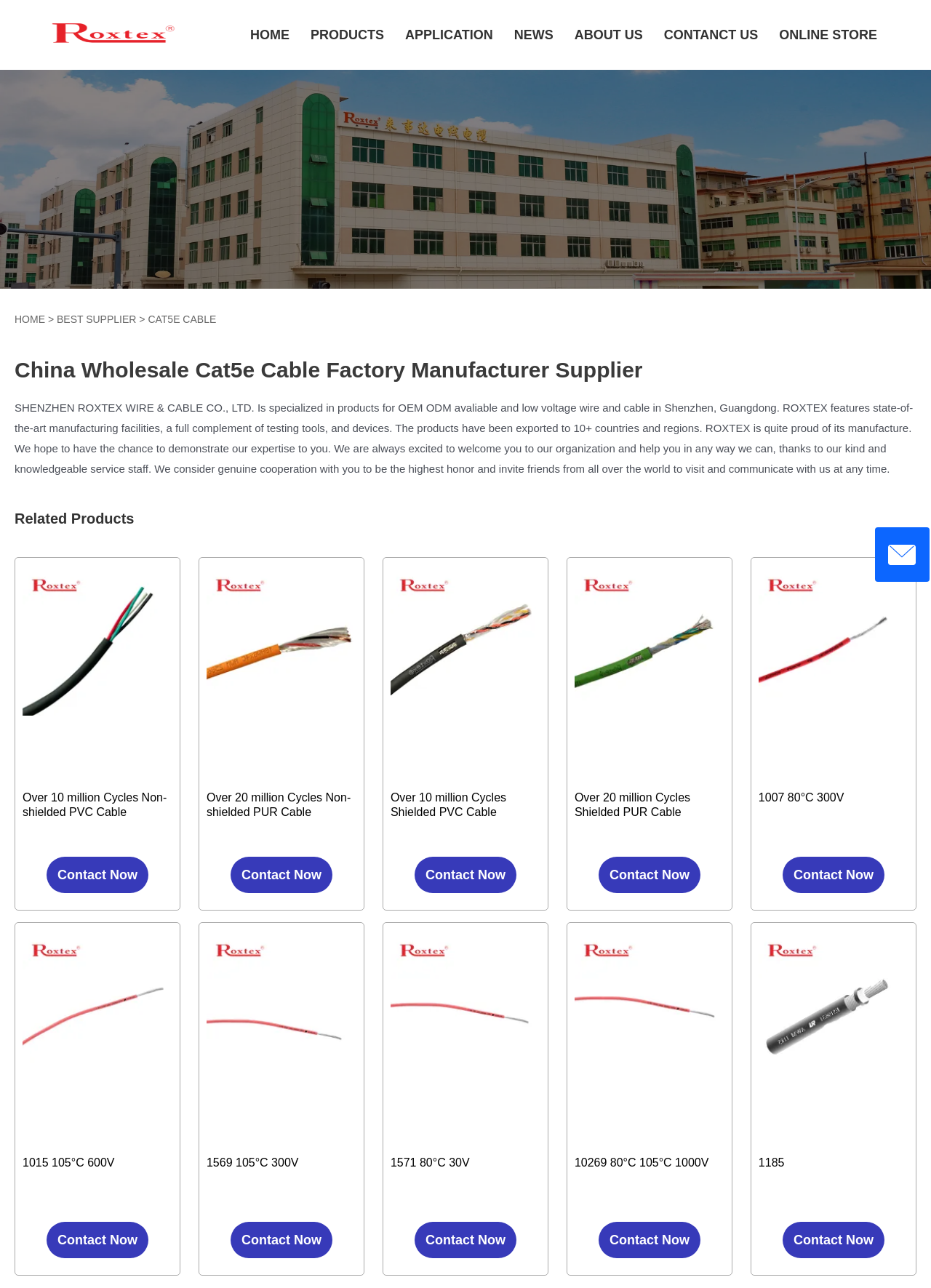Locate the UI element described by Best Supplier in the provided webpage screenshot. Return the bounding box coordinates in the format (top-left x, top-left y, bottom-right x, bottom-right y), ensuring all values are between 0 and 1.

[0.061, 0.243, 0.146, 0.252]